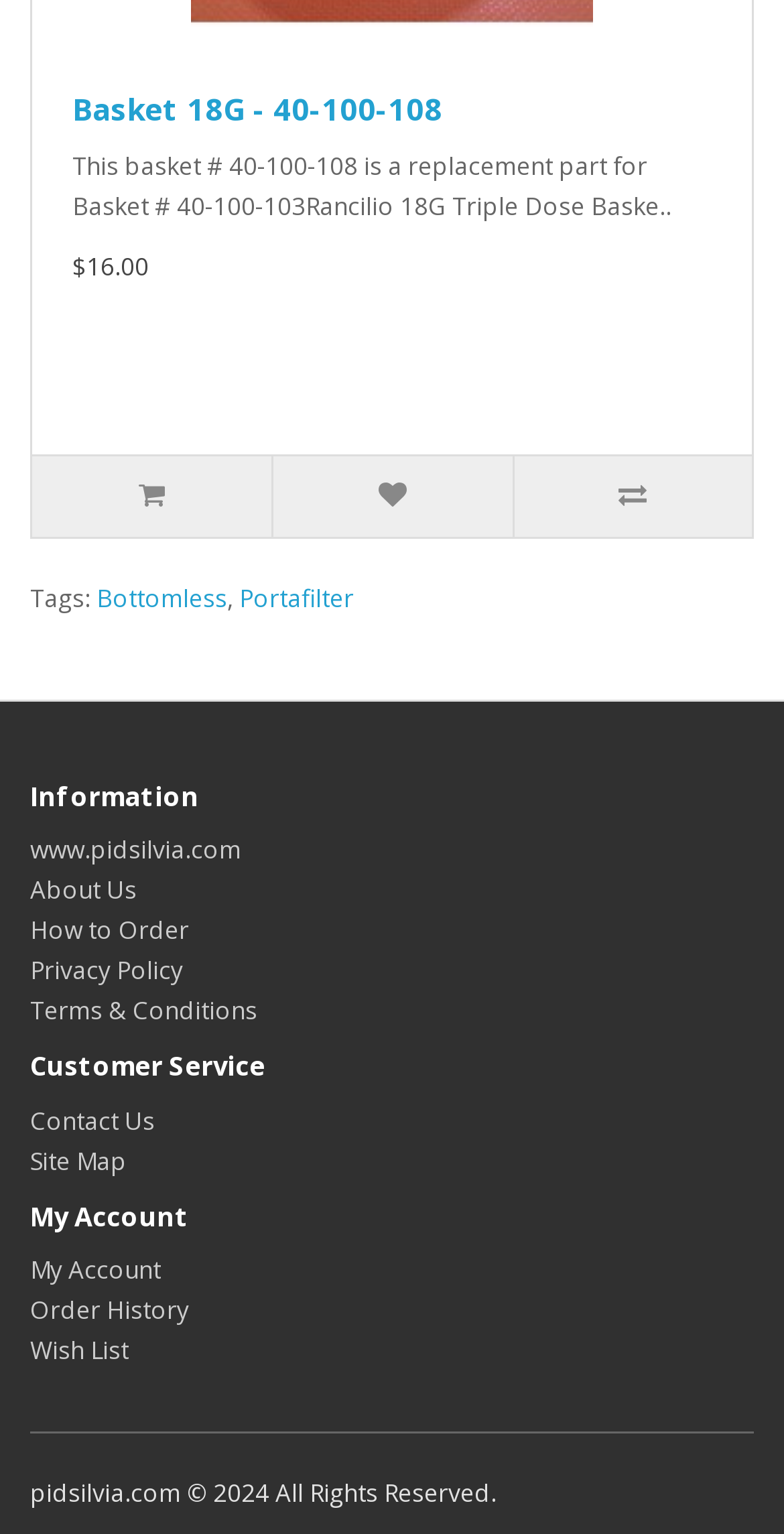Given the description "Order History", determine the bounding box of the corresponding UI element.

[0.038, 0.843, 0.241, 0.865]